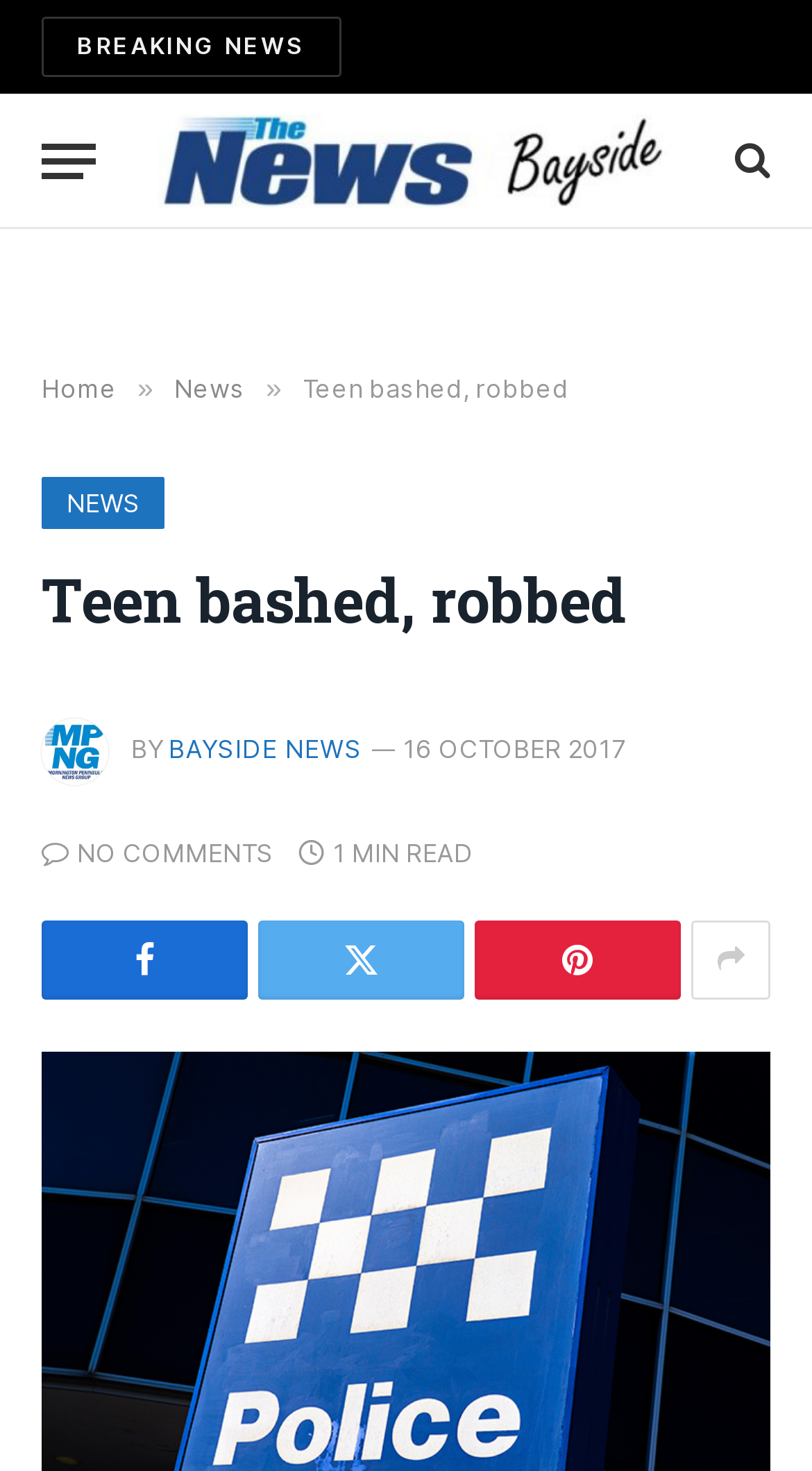What is the date of the news article?
Please answer the question with a single word or phrase, referencing the image.

16 OCTOBER 2017